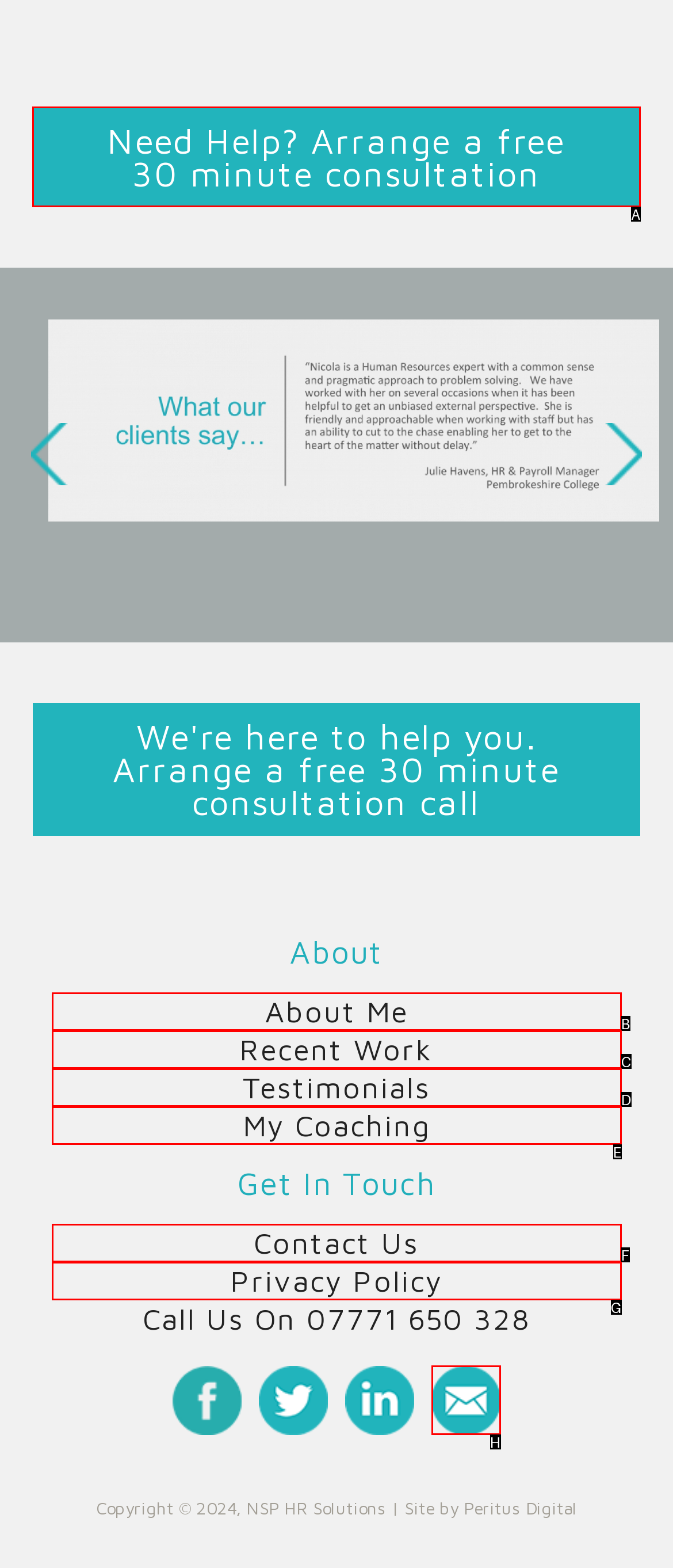Select the HTML element that corresponds to the description: Privacy Policy. Reply with the letter of the correct option.

G